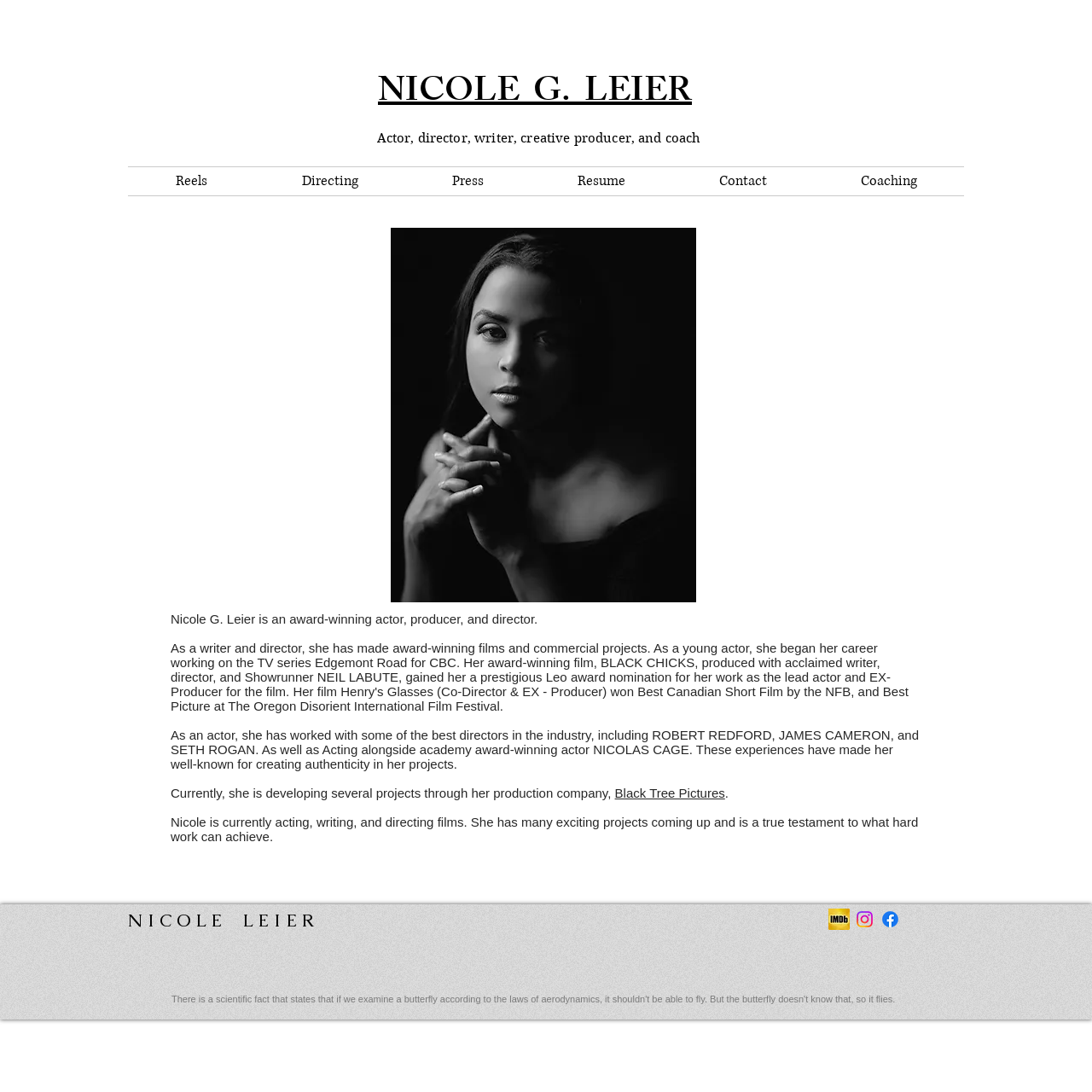What is the name of Nicole Leier's production company?
Please analyze the image and answer the question with as much detail as possible.

The name of Nicole Leier's production company is mentioned in the link element 'Black Tree Pictures' which is located in the main section of the webpage, describing her current projects.